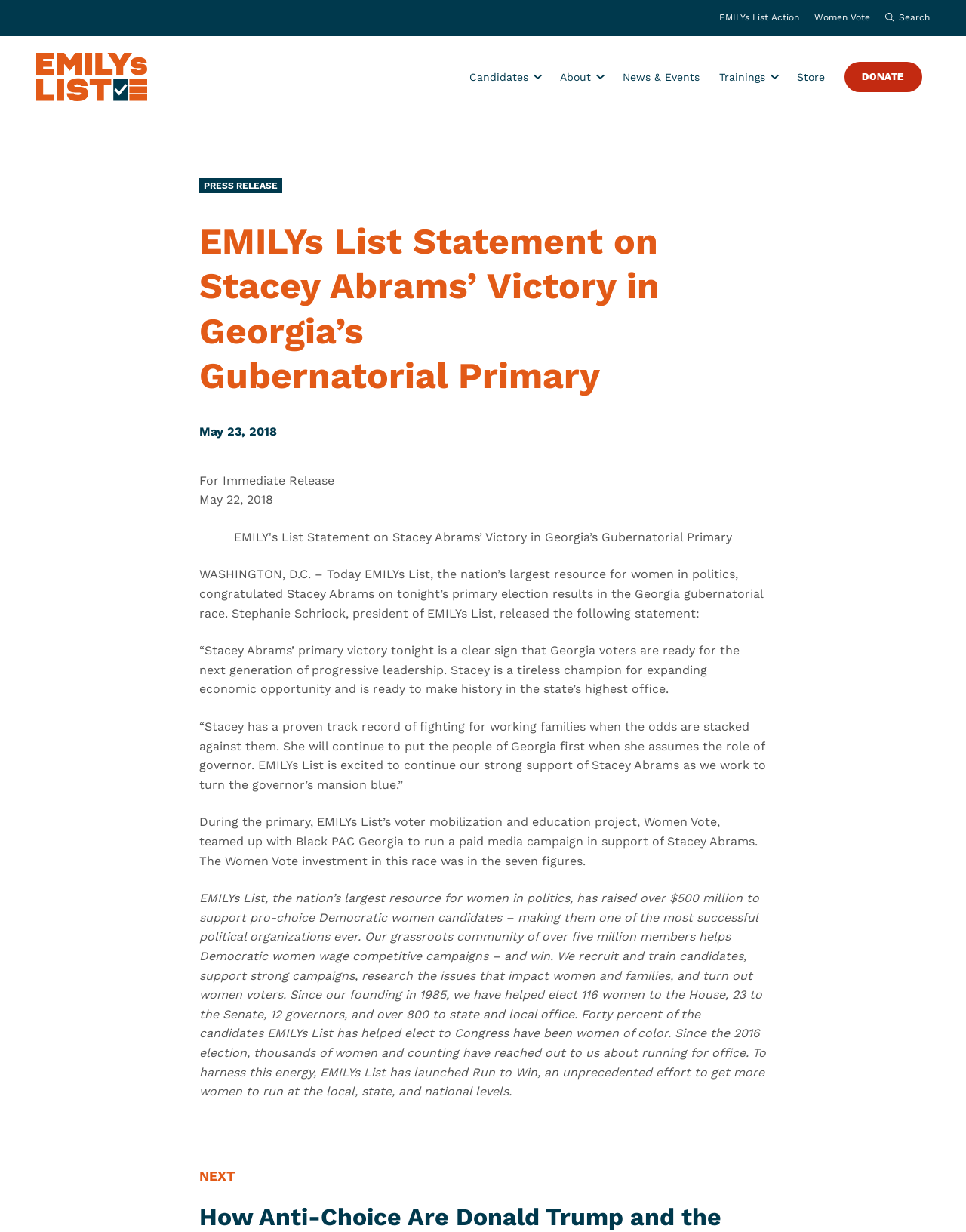Please determine the bounding box coordinates of the element to click on in order to accomplish the following task: "Visit the EMILYs List Action page". Ensure the coordinates are four float numbers ranging from 0 to 1, i.e., [left, top, right, bottom].

[0.745, 0.009, 0.827, 0.021]